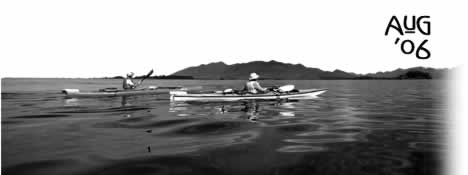Please provide a one-word or short phrase answer to the question:
When was the photograph taken?

August 2006